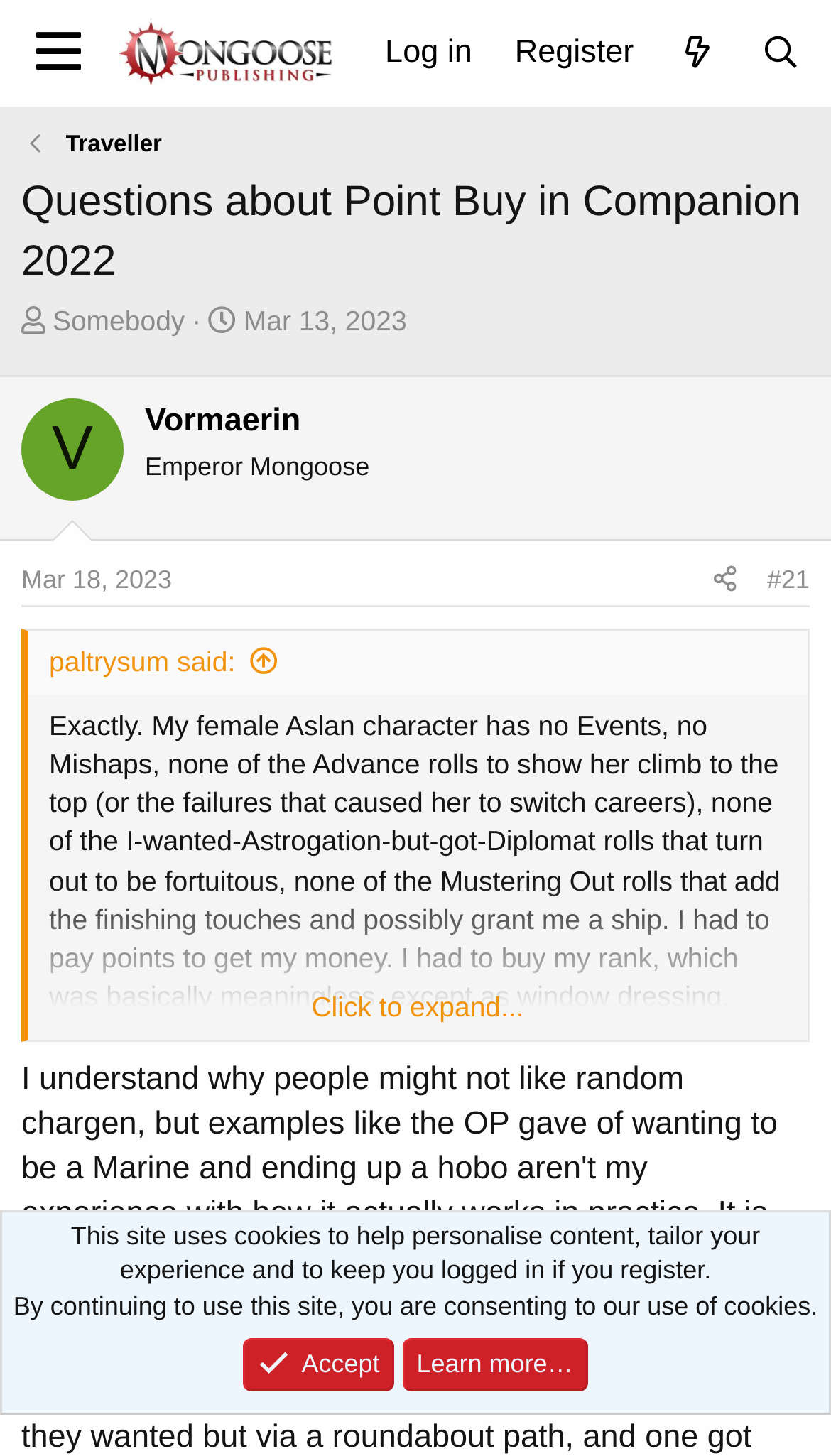Provide the bounding box coordinates of the section that needs to be clicked to accomplish the following instruction: "Go to 'Mongoose Publishing' homepage."

[0.143, 0.015, 0.4, 0.058]